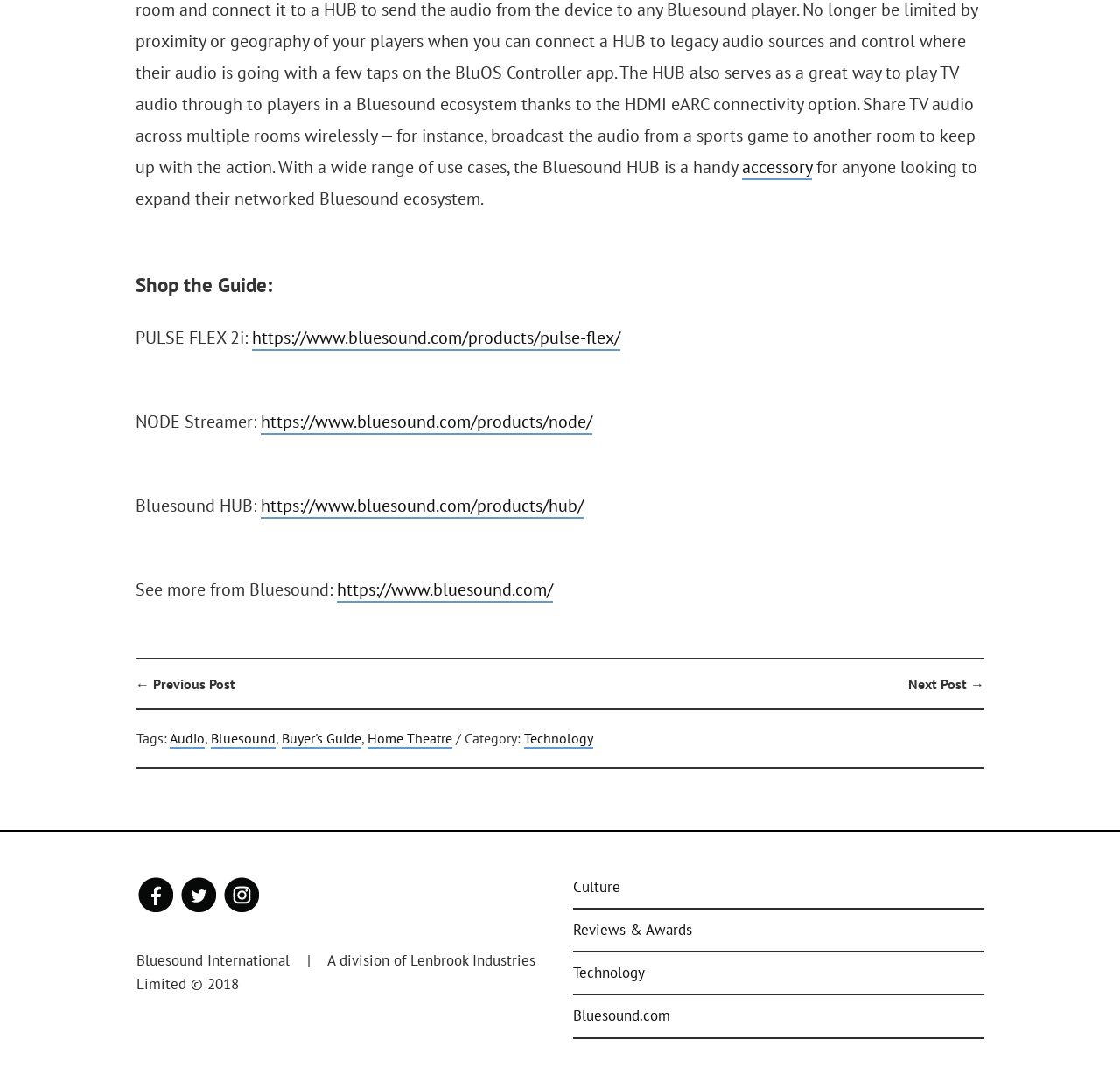Please identify the bounding box coordinates of the clickable element to fulfill the following instruction: "Explore the Technology category". The coordinates should be four float numbers between 0 and 1, i.e., [left, top, right, bottom].

[0.512, 0.897, 0.576, 0.915]